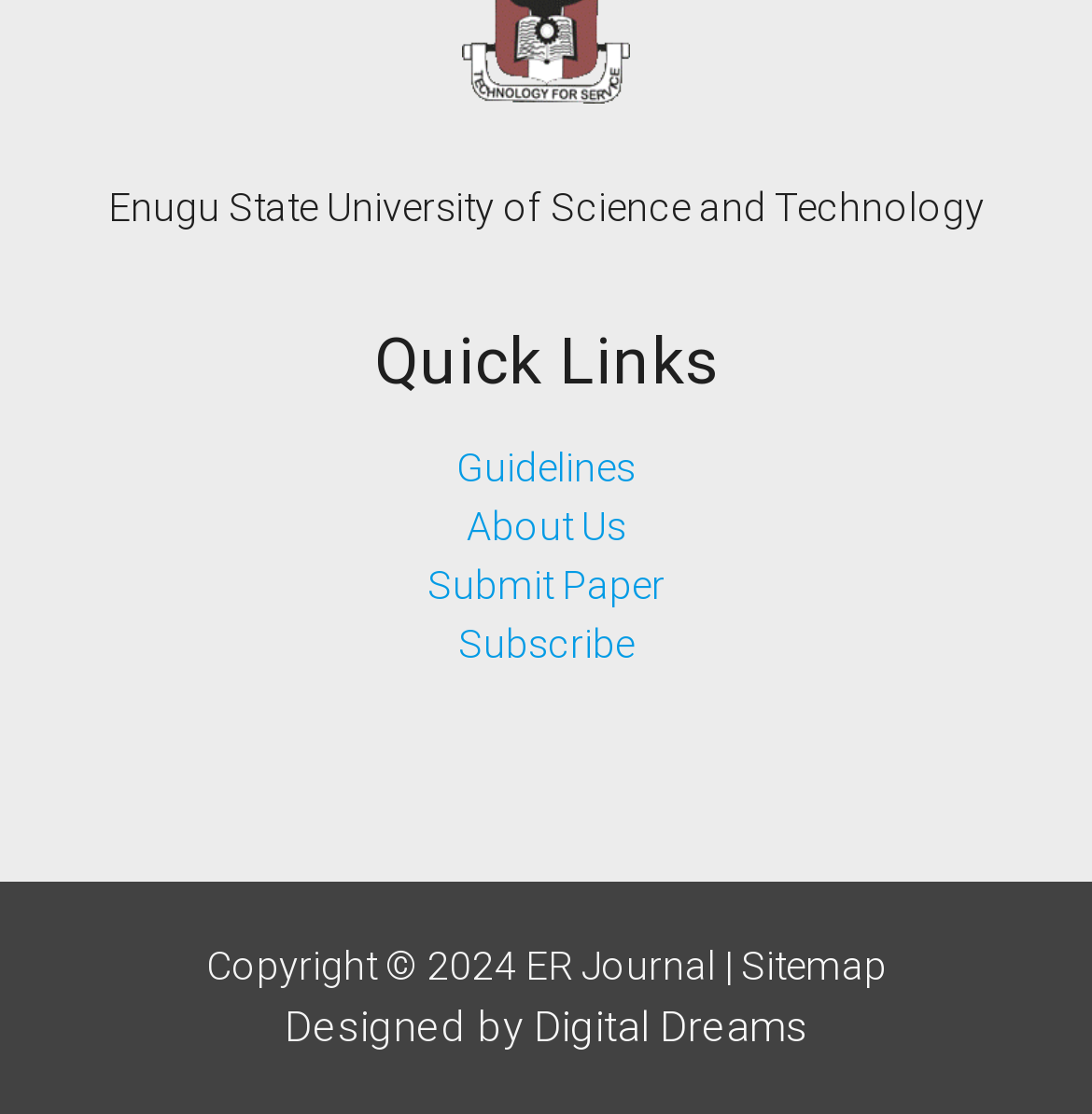Locate the bounding box for the described UI element: "Muggletonianism". Ensure the coordinates are four float numbers between 0 and 1, formatted as [left, top, right, bottom].

None